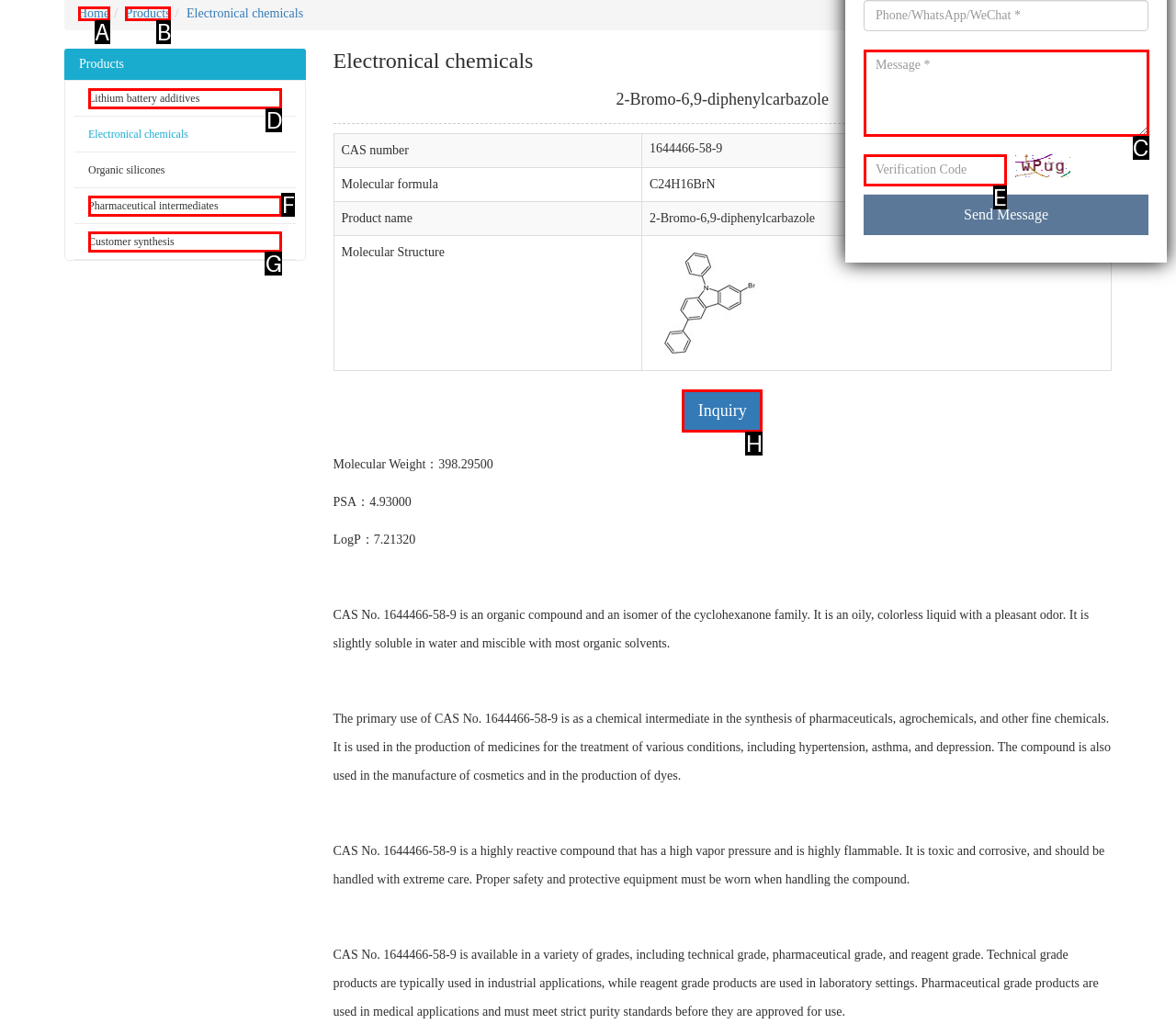Given the description: Inquiry, determine the corresponding lettered UI element.
Answer with the letter of the selected option.

H